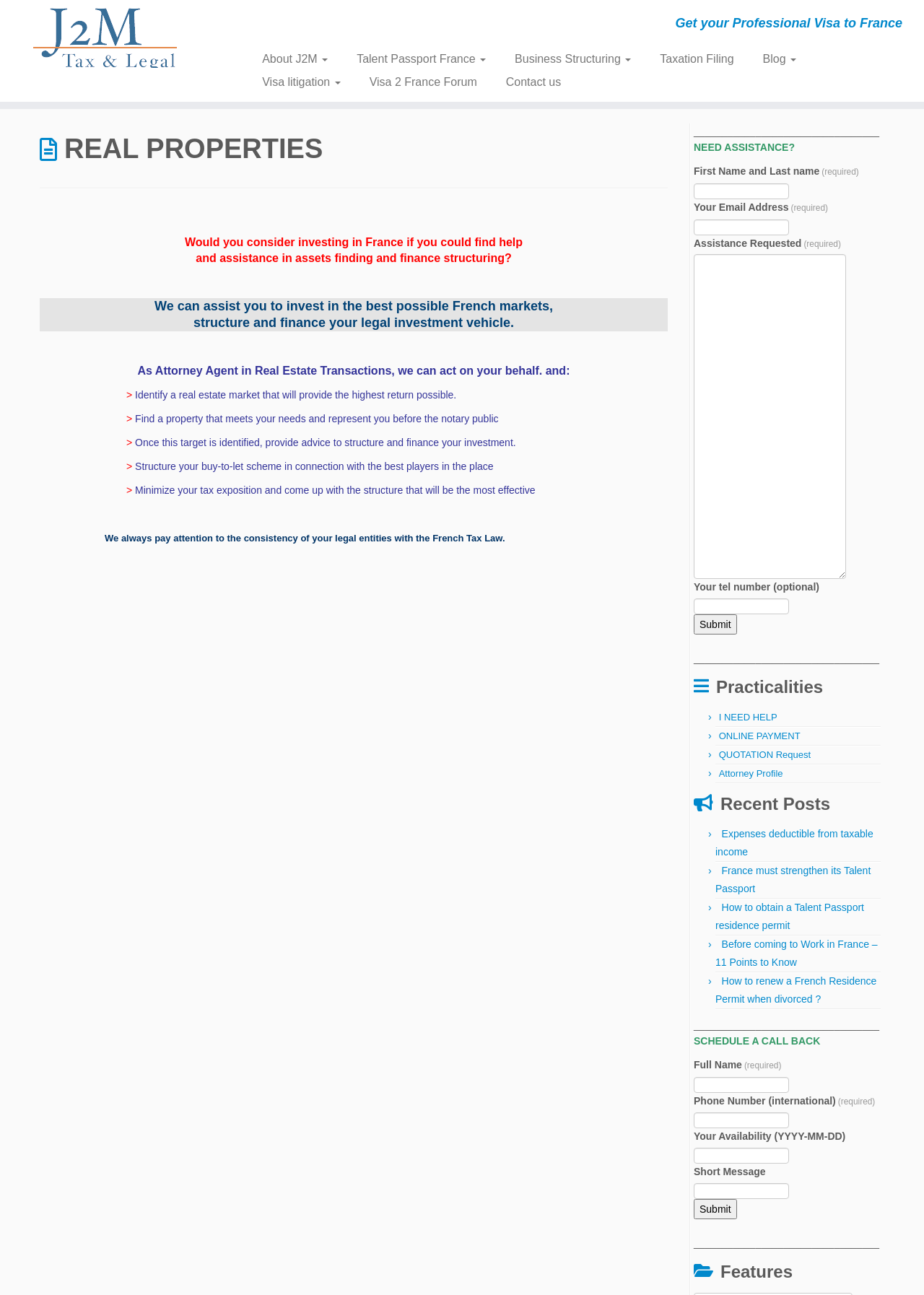Please provide the bounding box coordinates for the element that needs to be clicked to perform the instruction: "Fill in the 'First Name and Last name' field". The coordinates must consist of four float numbers between 0 and 1, formatted as [left, top, right, bottom].

[0.751, 0.141, 0.854, 0.154]